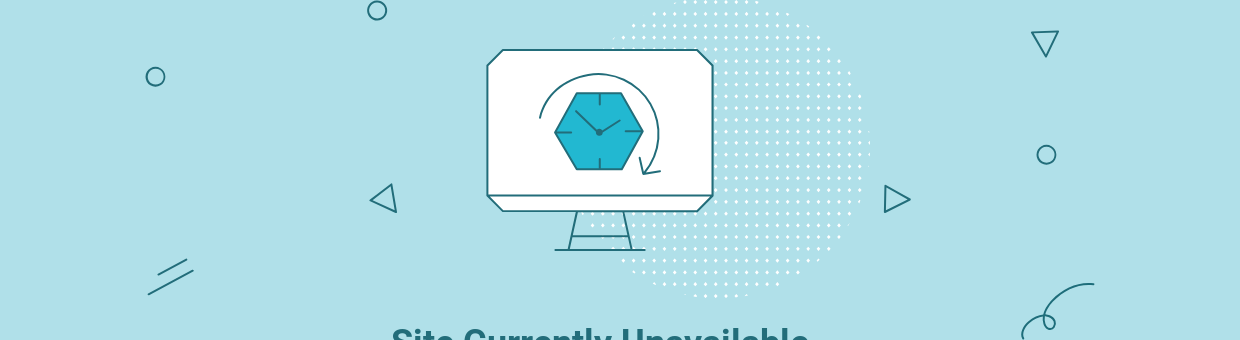Generate a complete and detailed caption for the image.

The image features a light blue background, highlighting the message "Site Currently Unavailable" in bold, dark text at the bottom. Centered above this text is a stylized graphic of a computer monitor displaying a hexagonal shape with an embedded clock and refresh arrow, symbolizing a time-related issue or maintenance. Surrounding the monitor are various geometric shapes that add a playful touch to the design, enhancing the feeling of a digital environment. This visual combination effectively communicates a temporary unavailability while maintaining a modern and engaging aesthetic.